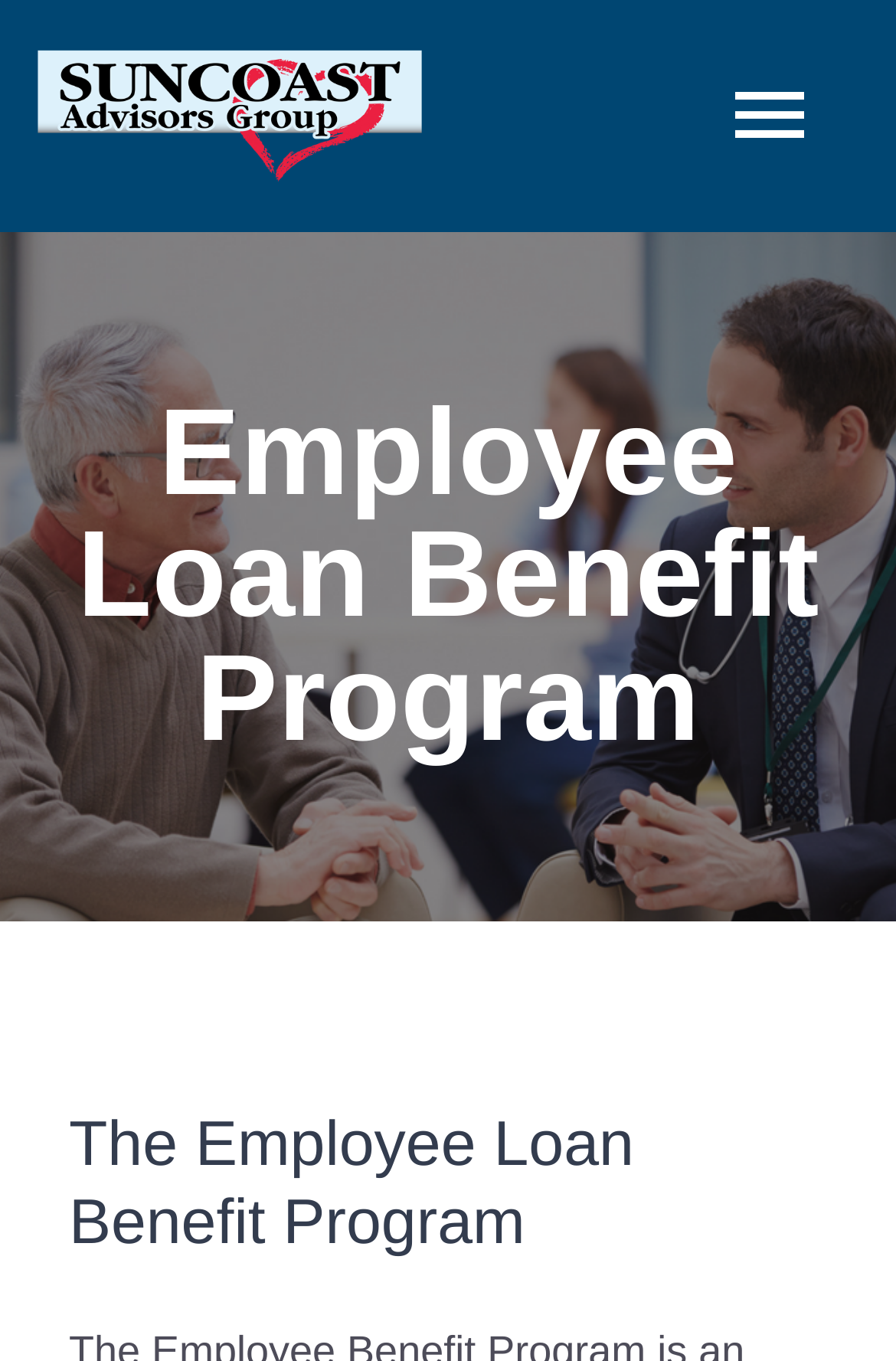Determine the bounding box coordinates of the clickable element to complete this instruction: "Go to the Home page". Provide the coordinates in the format of four float numbers between 0 and 1, [left, top, right, bottom].

[0.0, 0.165, 1.0, 0.274]